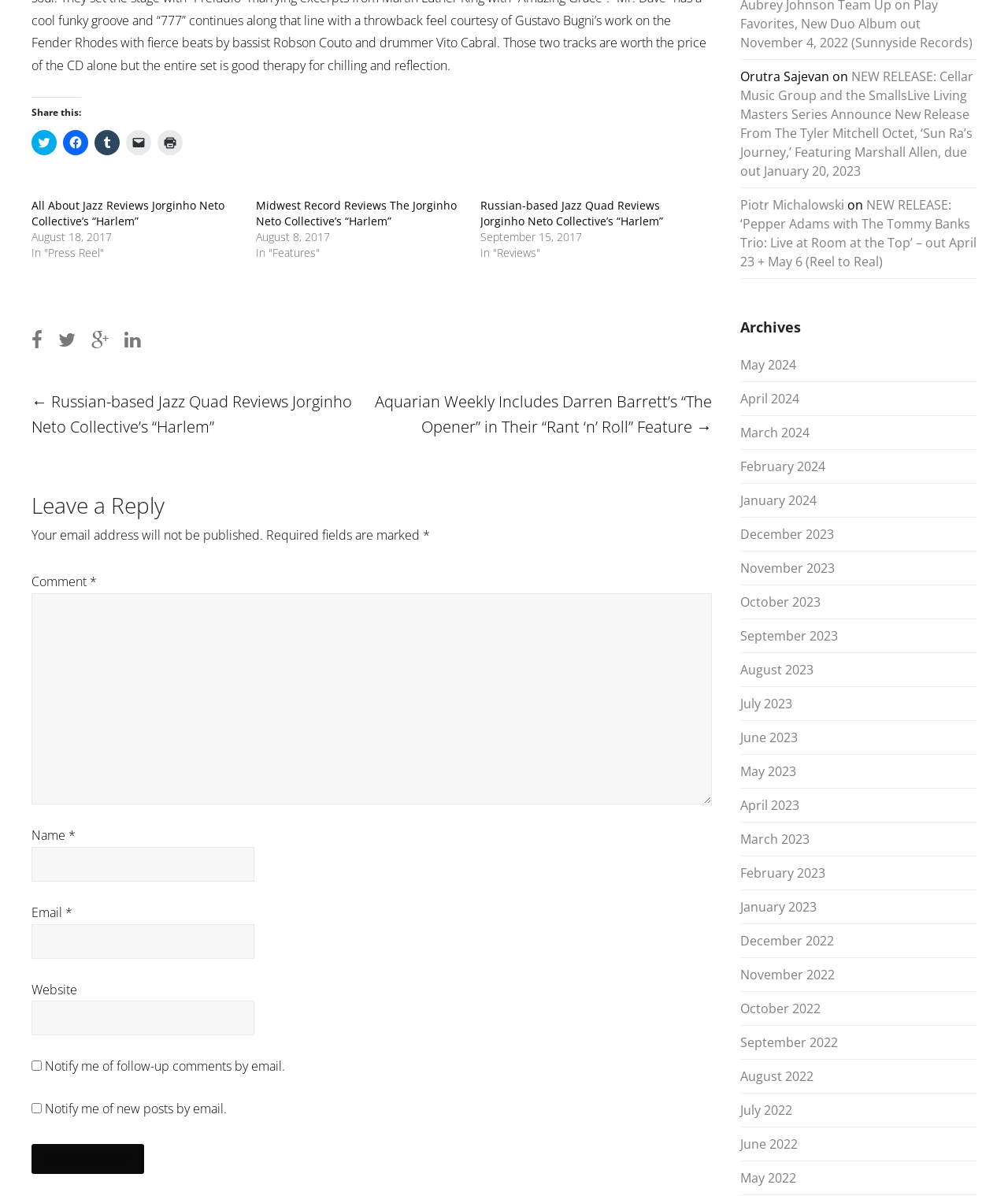Determine the bounding box coordinates of the region to click in order to accomplish the following instruction: "Post a comment". Provide the coordinates as four float numbers between 0 and 1, specifically [left, top, right, bottom].

[0.031, 0.956, 0.143, 0.981]